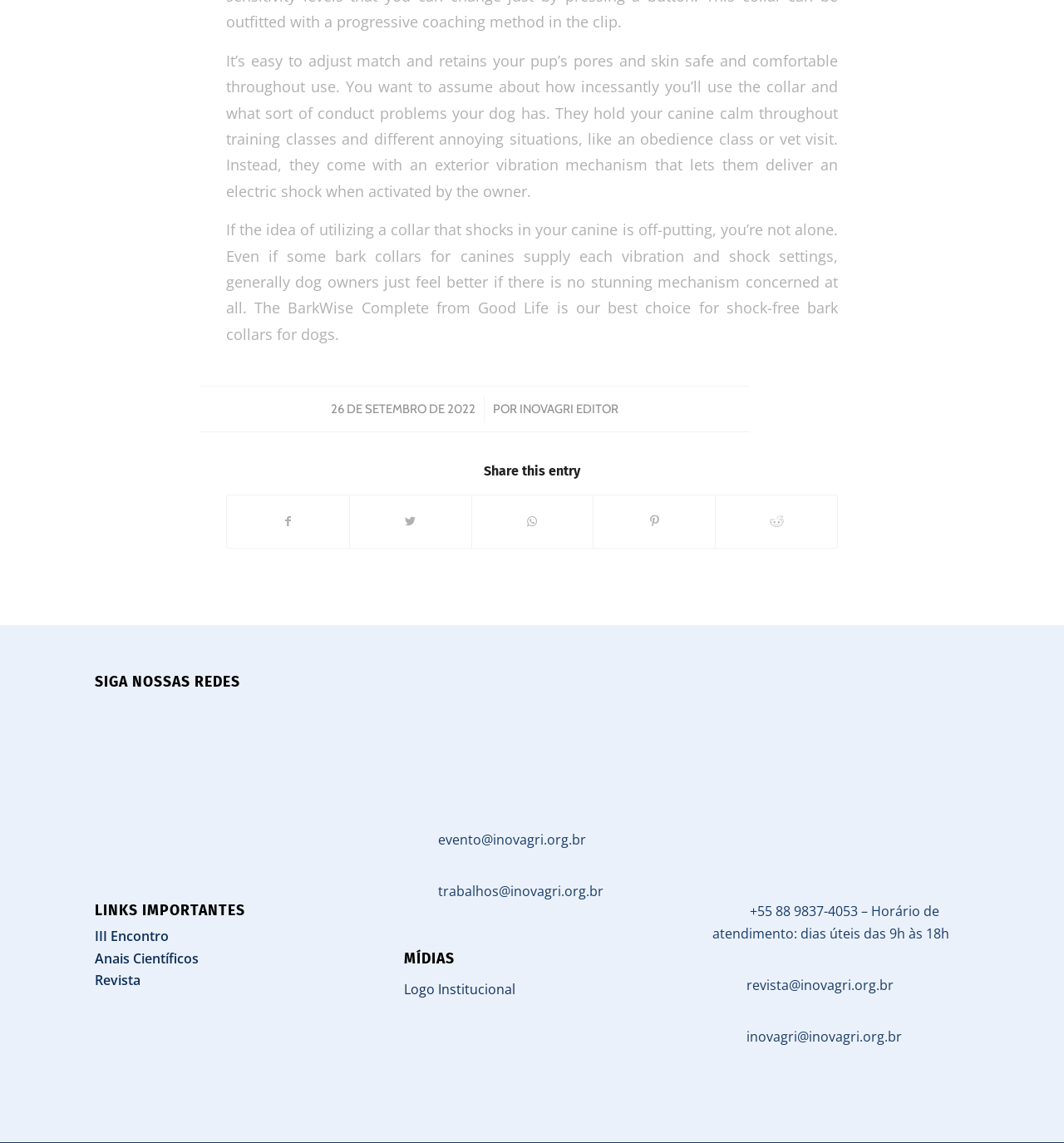Could you provide the bounding box coordinates for the portion of the screen to click to complete this instruction: "View the Logo Institucional"?

[0.379, 0.858, 0.484, 0.874]